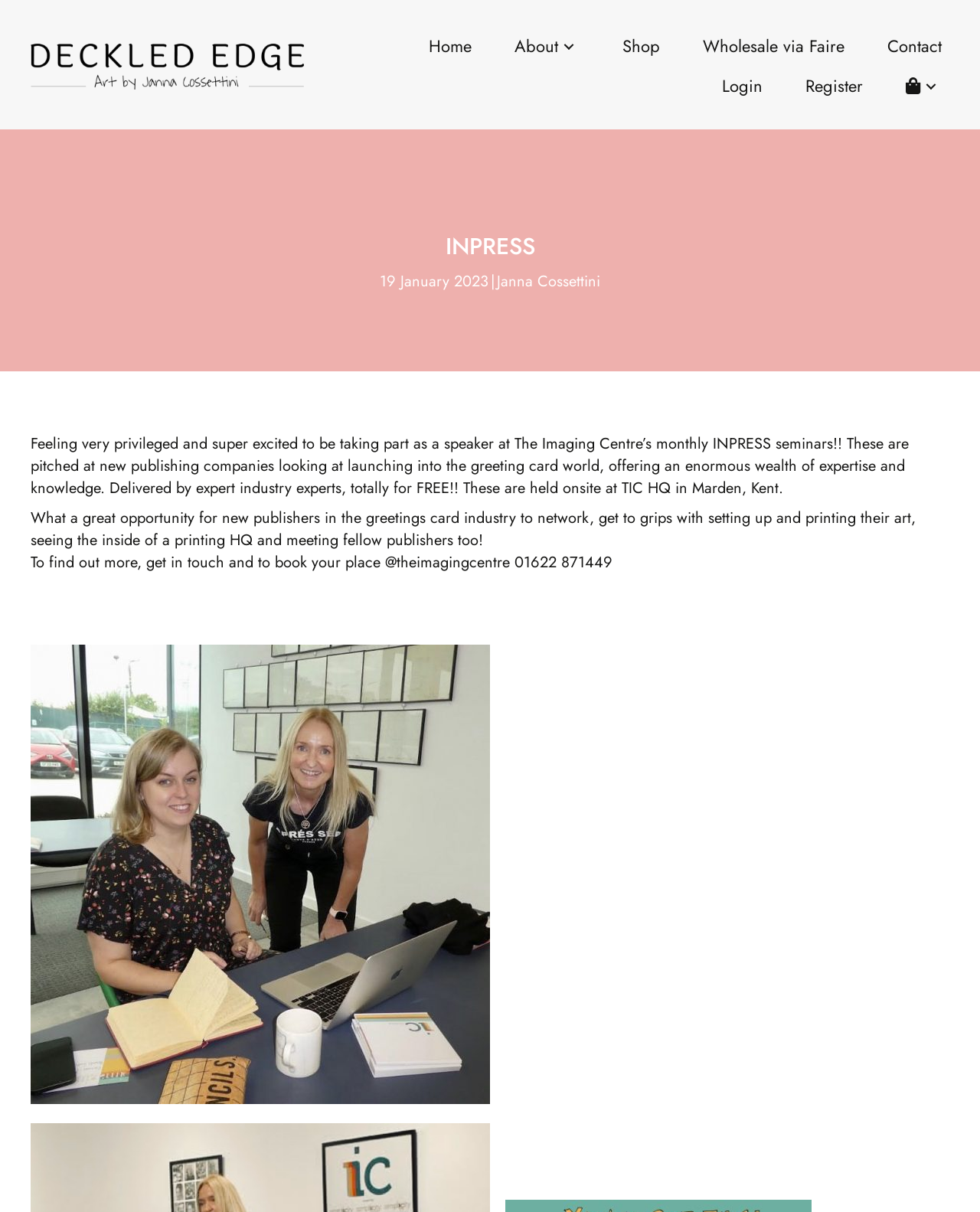What is the purpose of INPRESS seminars?
Refer to the image and give a detailed answer to the question.

The purpose of INPRESS seminars is to help new publishing companies looking to launch into the greeting card world, as stated in the text 'These are pitched at new publishing companies looking at launching into the greeting card world, offering an enormous wealth of expertise and knowledge.'.